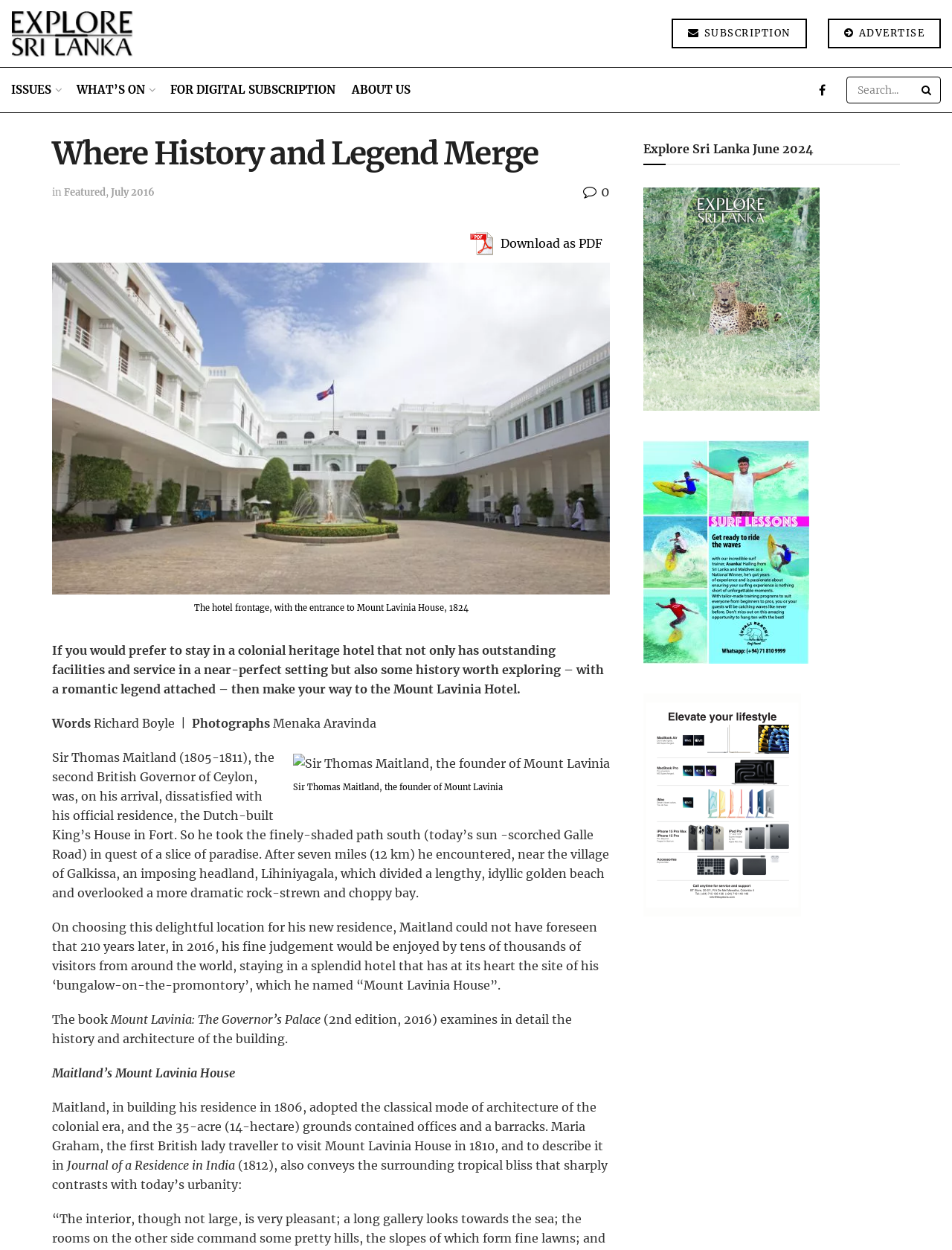Summarize the webpage comprehensively, mentioning all visible components.

The webpage is about the Mount Lavinia Hotel, which boasts a rich history and a famous legend of romance. At the top, there are several links, including "Retail", "SUBSCRIPTION", "ADVERTISE", and others, positioned horizontally across the page. Below these links, there is a prominent heading "Where History and Legend Merge" followed by a search bar with a "Search Button" on the right.

The main content of the page is divided into two sections. On the left, there is a large figure with a caption describing the hotel's frontage and entrance. Below this figure, there is a block of text that introduces the hotel, highlighting its colonial heritage, outstanding facilities, and romantic legend.

On the right, there is a series of links, including "Featured", "July 2016", and "Download as PDF", accompanied by a small icon. Below these links, there is a large block of text that tells the story of Sir Thomas Maitland, the founder of Mount Lavinia, and the history of the hotel. The text is interspersed with images, including a photograph of Sir Thomas Maitland and a figure with a caption describing the hotel's architecture.

At the bottom of the page, there is a heading "Explore Sri Lanka June 2024" followed by three links with accompanying images. Overall, the webpage has a clean and organized layout, with a focus on showcasing the hotel's history, facilities, and romantic legend.